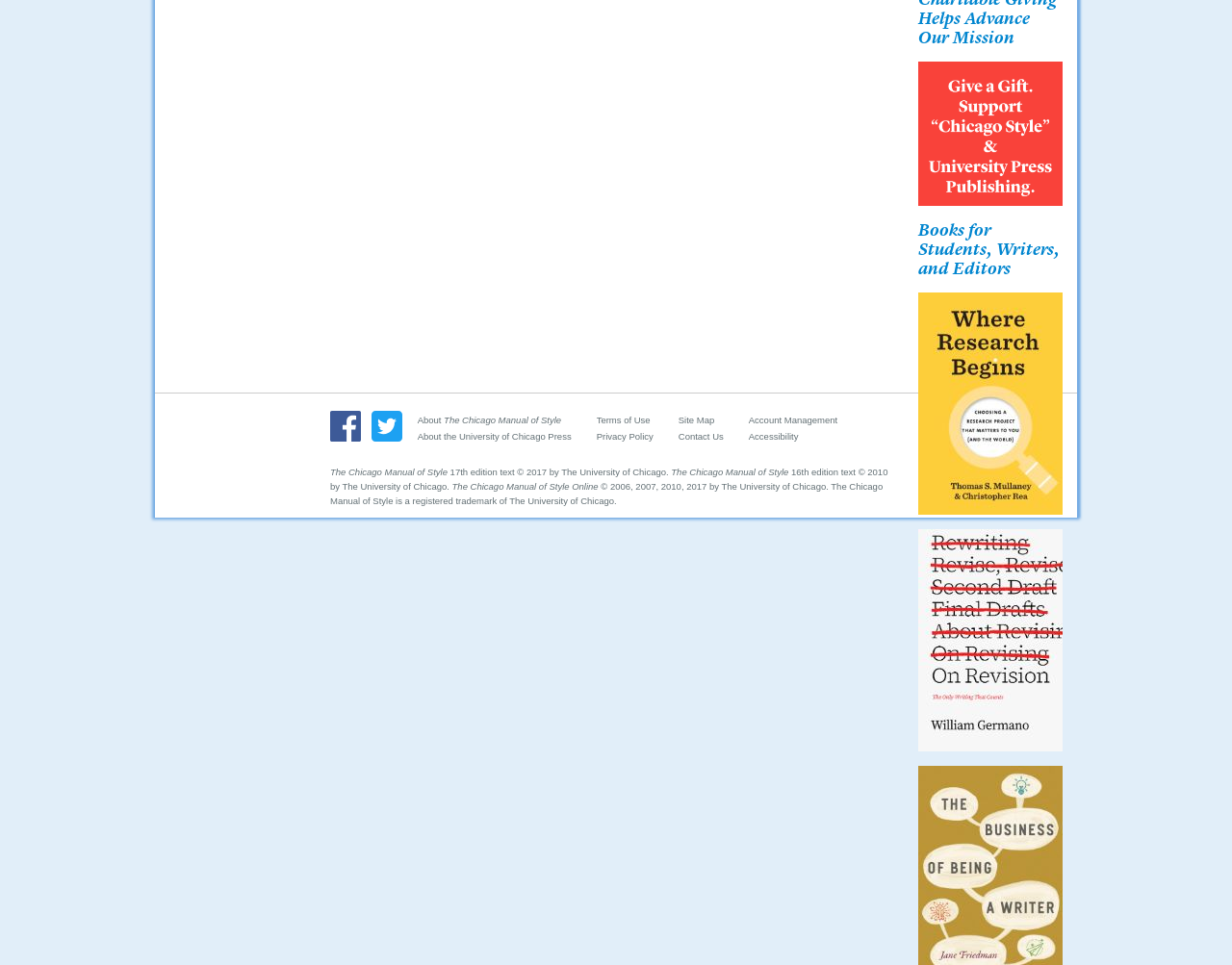Locate the bounding box coordinates of the area where you should click to accomplish the instruction: "Visit Facebook page".

[0.268, 0.449, 0.299, 0.46]